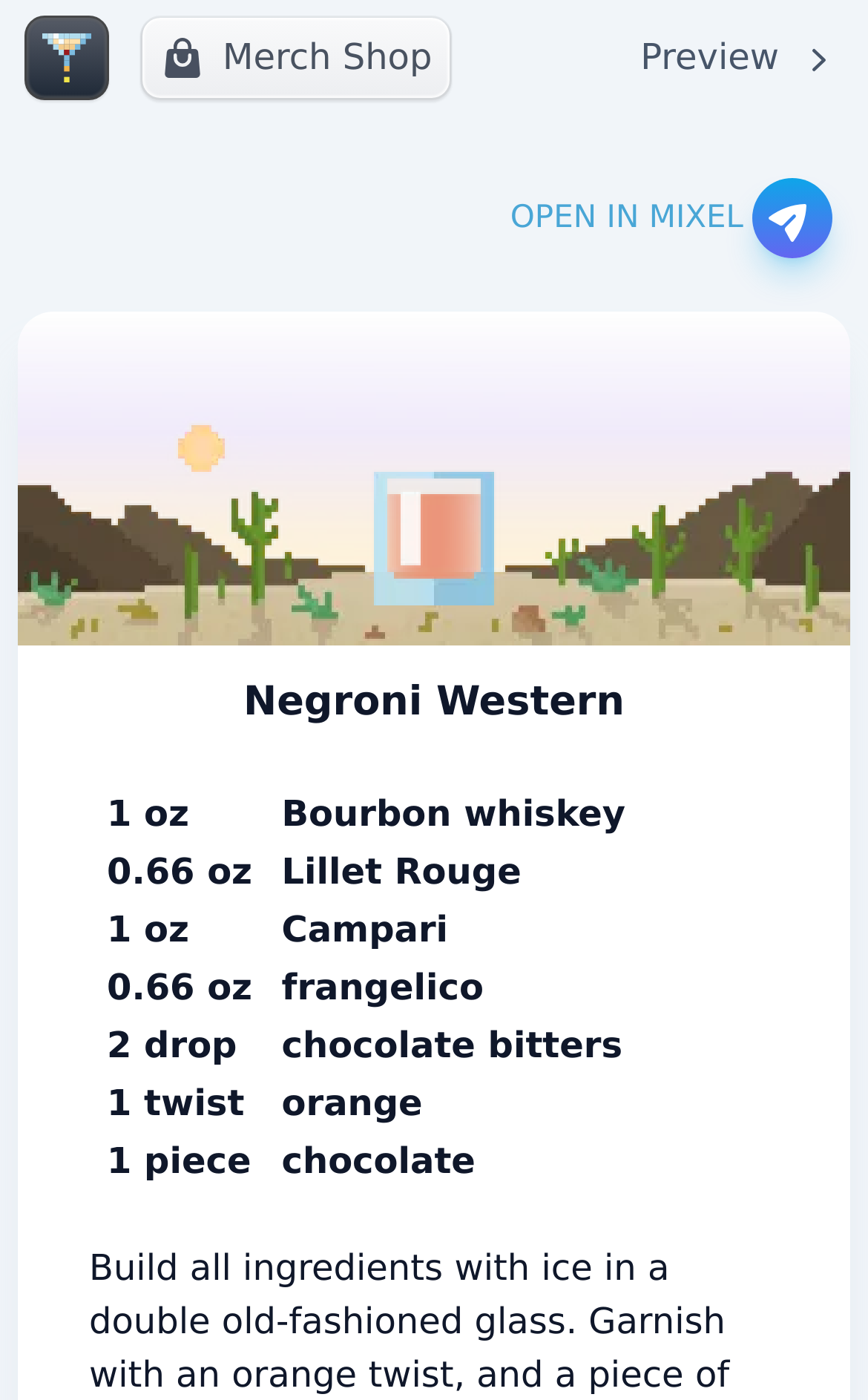What is the description of Campari?
Answer with a single word or phrase by referring to the visual content.

An Italian bitter aperitif